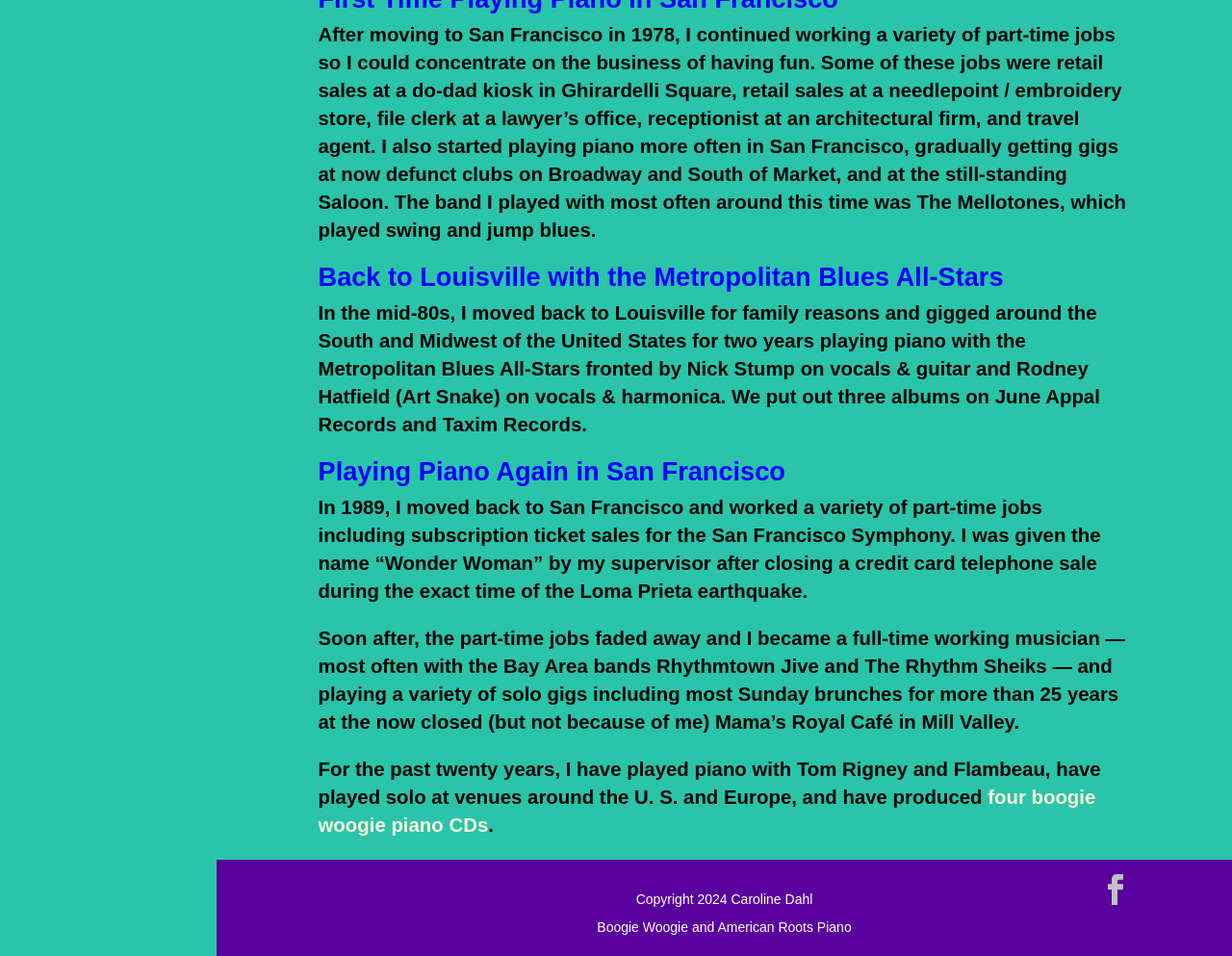Give a short answer using one word or phrase for the question:
What type of music does Caroline Dahl play?

Boogie Woogie